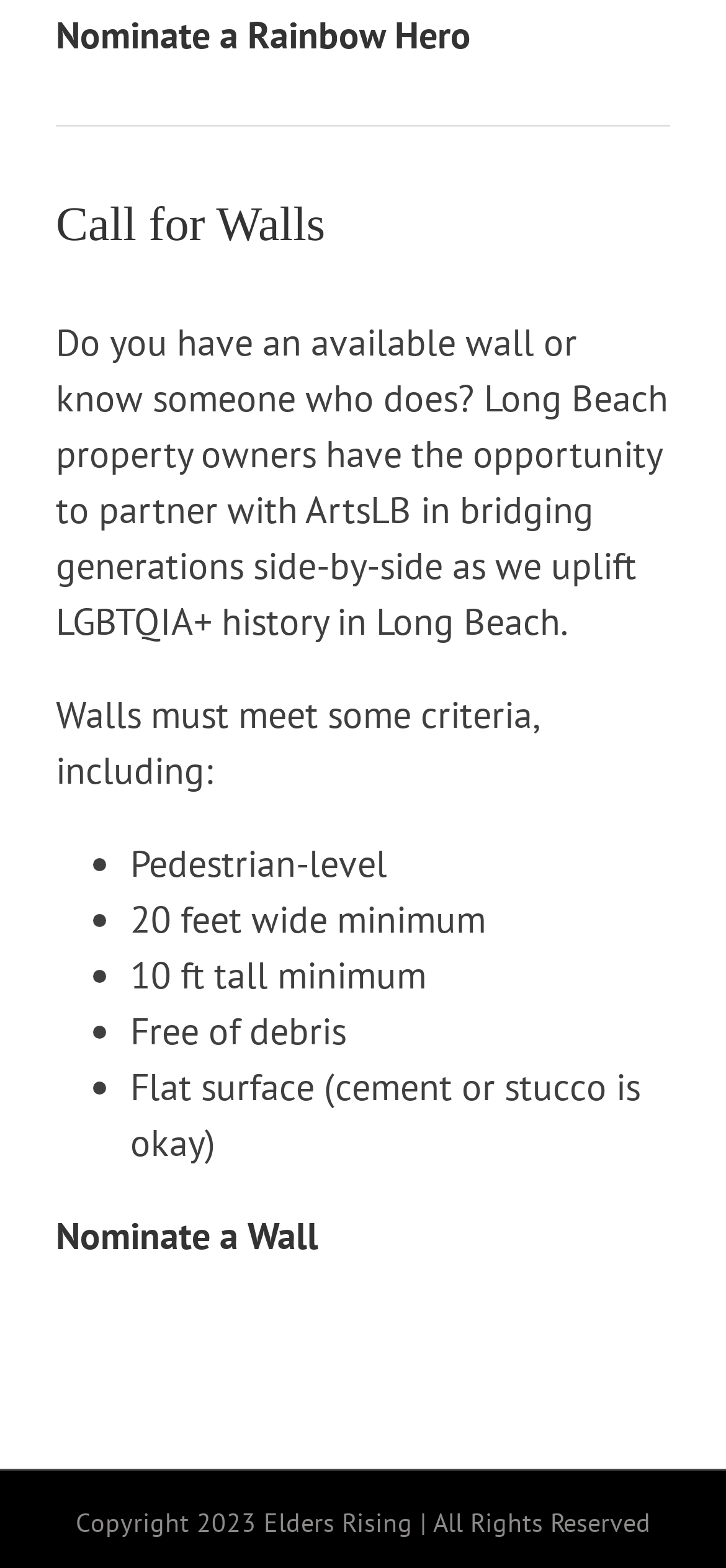Find the coordinates for the bounding box of the element with this description: "Nominate a Wall".

[0.077, 0.773, 0.438, 0.803]